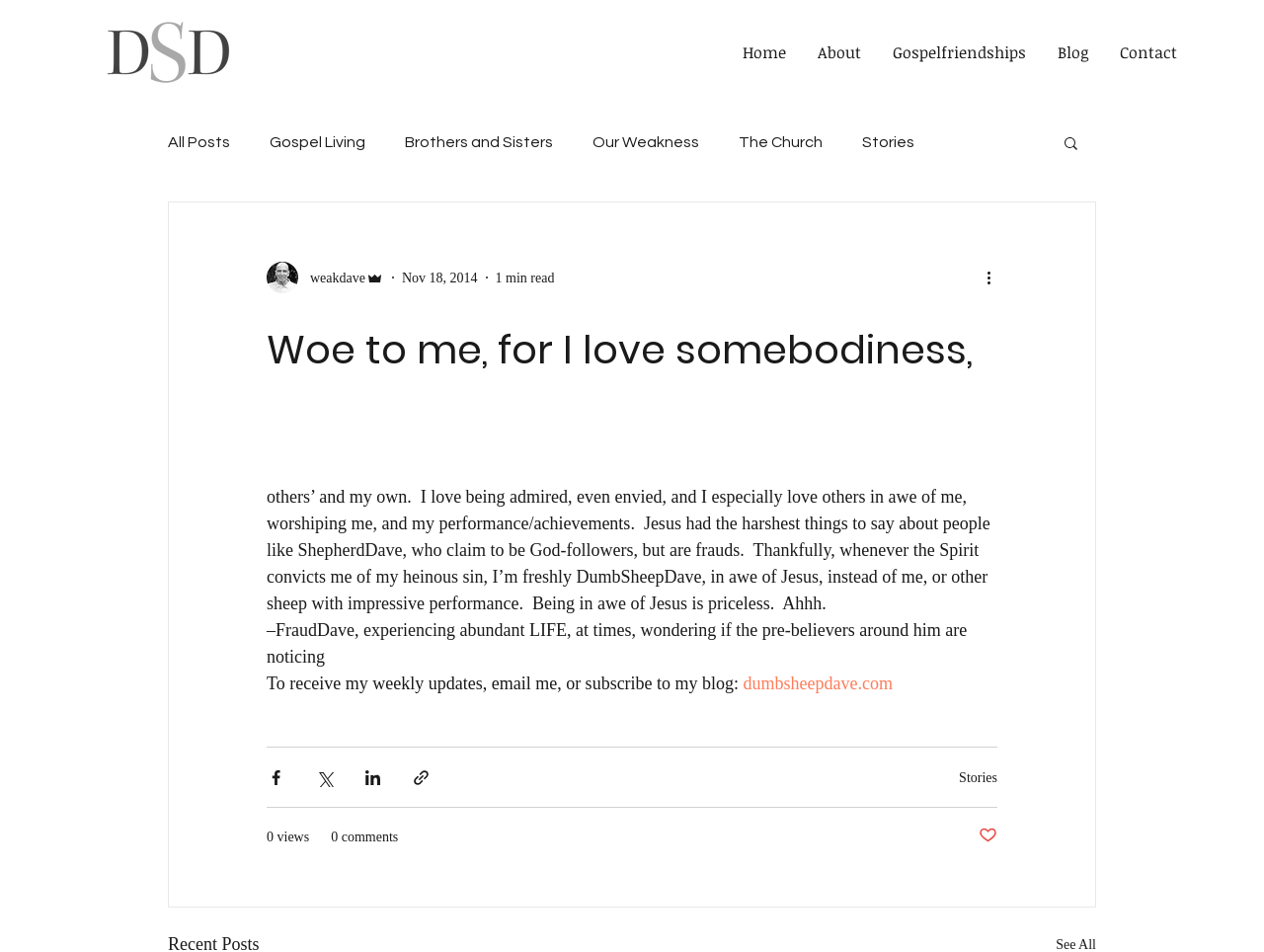Give the bounding box coordinates for the element described by: "The Church".

[0.584, 0.141, 0.651, 0.158]